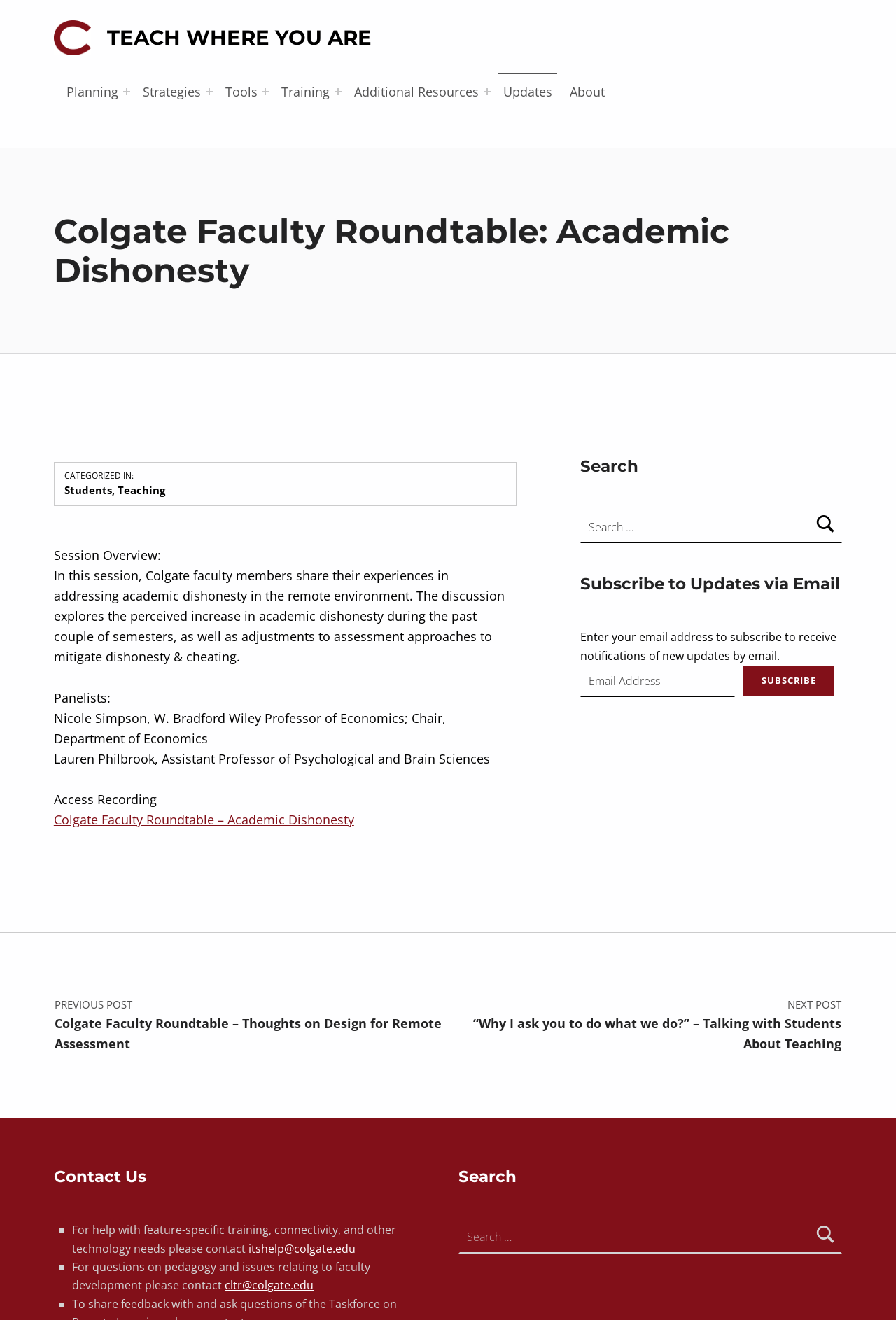Please provide a detailed answer to the question below by examining the image:
Who is the chair of the Department of Economics?

The chair of the Department of Economics can be determined by reading the panelists' information, which mentions that Nicole Simpson is the W. Bradford Wiley Professor of Economics and the chair of the Department of Economics.